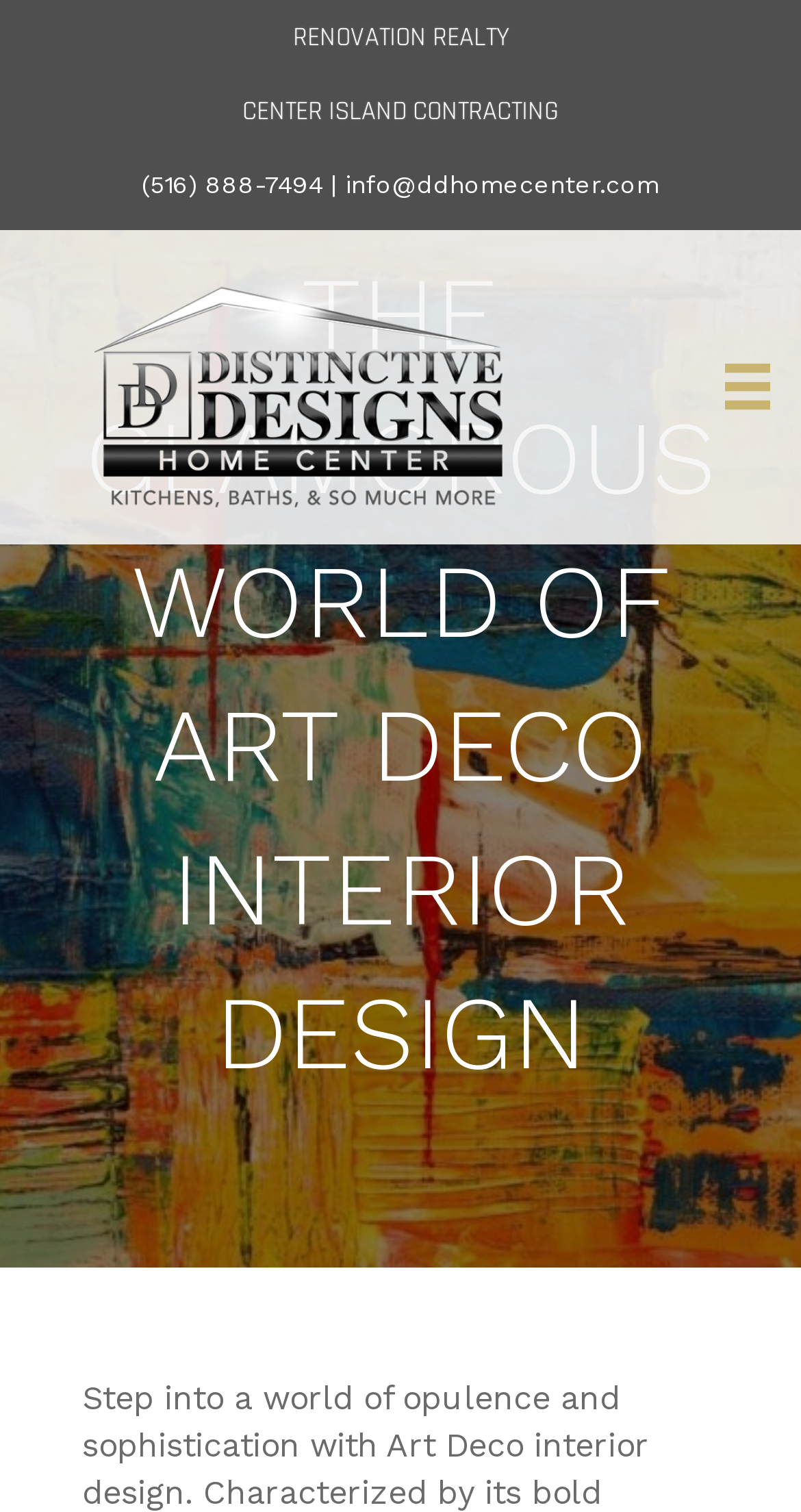Provide a thorough and detailed response to the question by examining the image: 
What is the phone number on the webpage?

I found the phone number by looking at the links on the webpage and found the one that starts with '(516)' which is a typical phone number format.